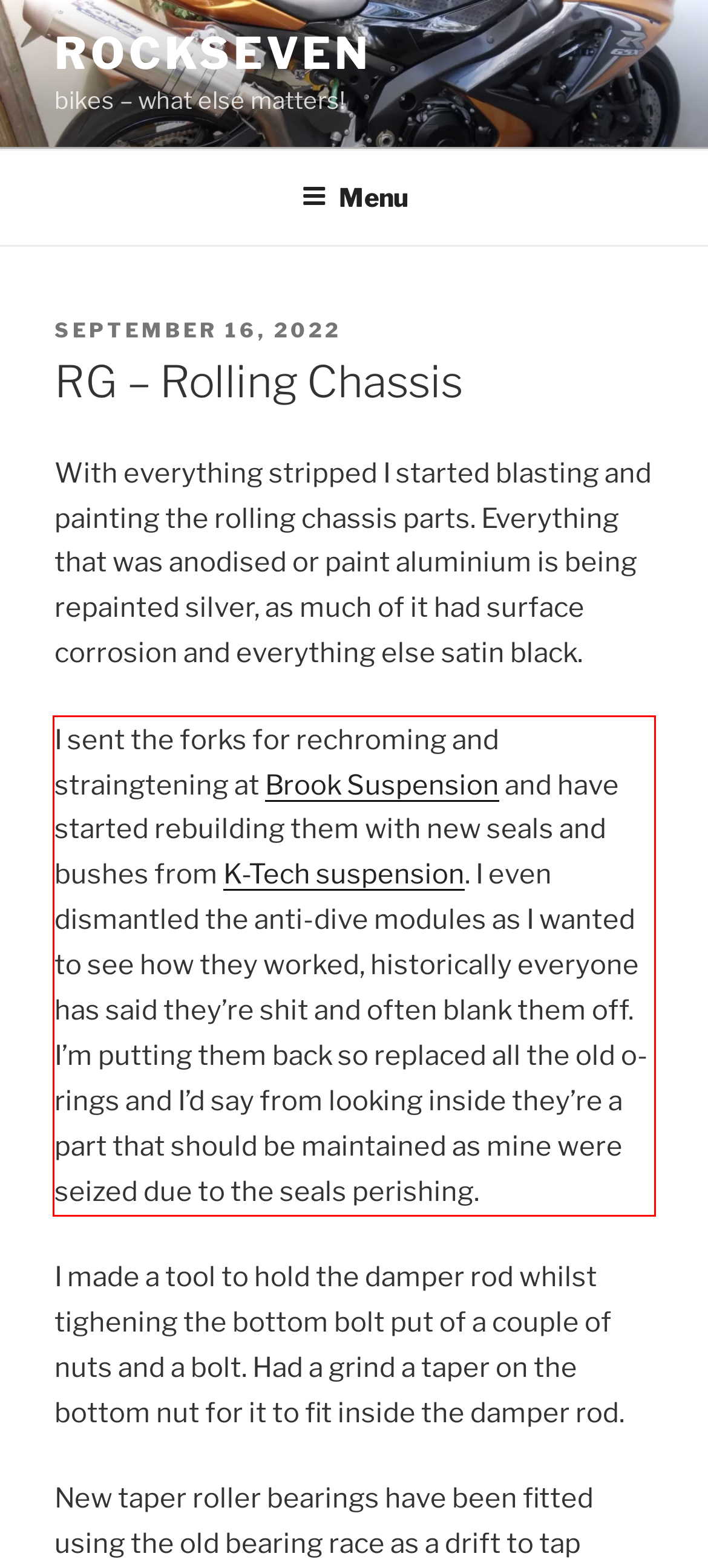Please use OCR to extract the text content from the red bounding box in the provided webpage screenshot.

I sent the forks for rechroming and straingtening at Brook Suspension and have started rebuilding them with new seals and bushes from K-Tech suspension. I even dismantled the anti-dive modules as I wanted to see how they worked, historically everyone has said they’re shit and often blank them off. I’m putting them back so replaced all the old o-rings and I’d say from looking inside they’re a part that should be maintained as mine were seized due to the seals perishing.